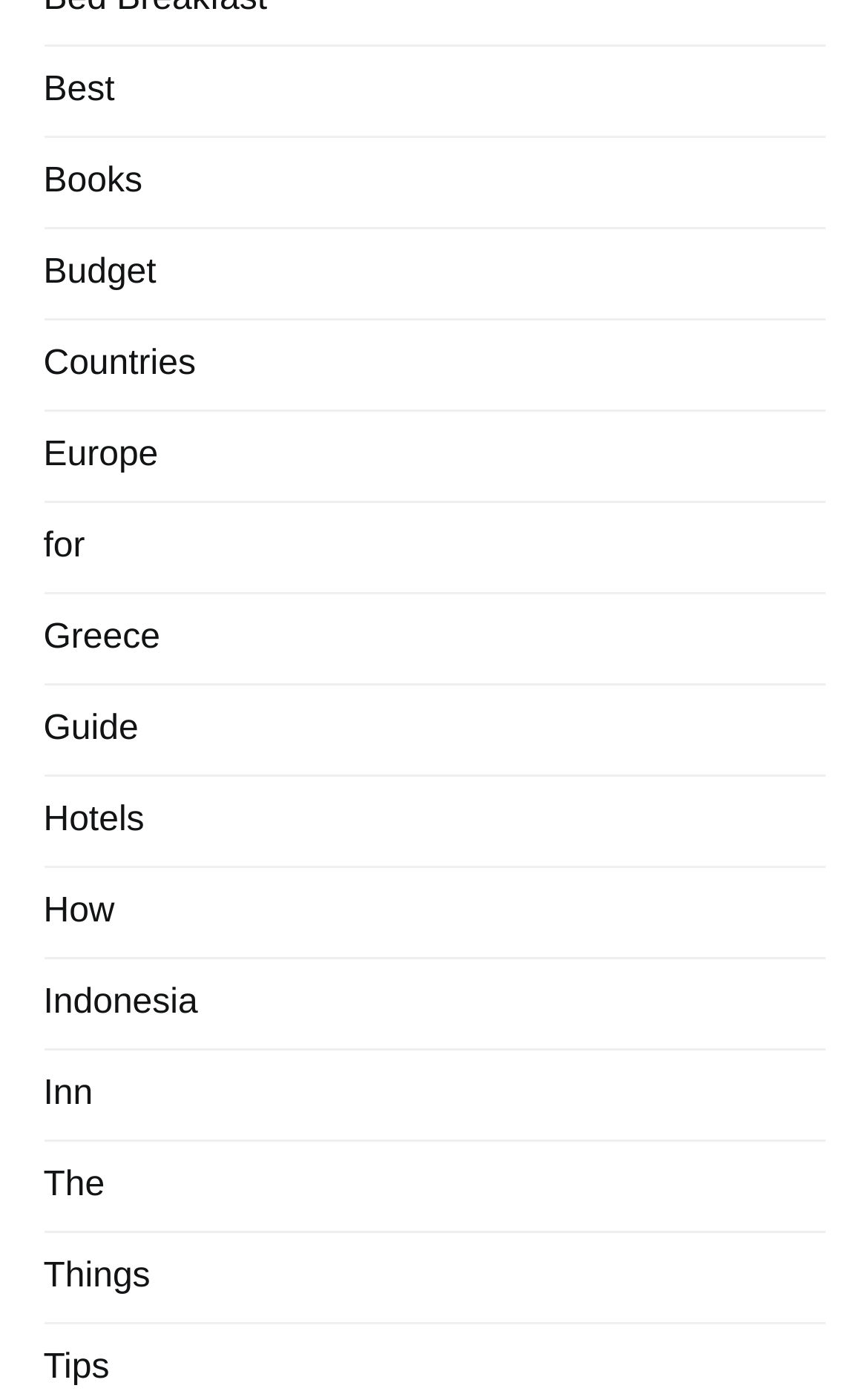Determine the bounding box coordinates of the clickable element to complete this instruction: "Learn about Greece". Provide the coordinates in the format of four float numbers between 0 and 1, [left, top, right, bottom].

[0.05, 0.445, 0.185, 0.472]